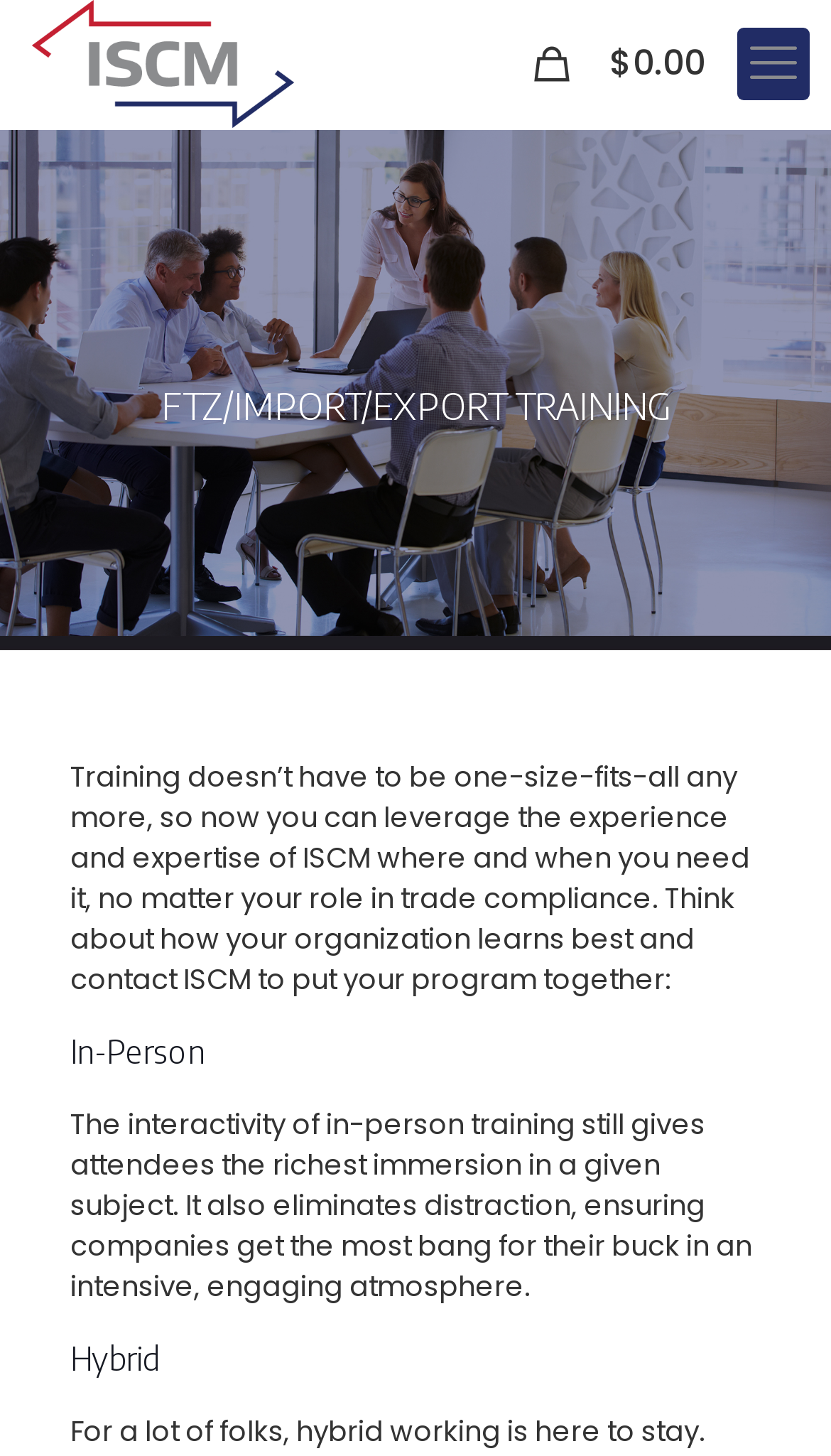Determine the bounding box for the HTML element described here: "aria-label="mobile menu"". The coordinates should be given as [left, top, right, bottom] with each number being a float between 0 and 1.

[0.887, 0.019, 0.974, 0.069]